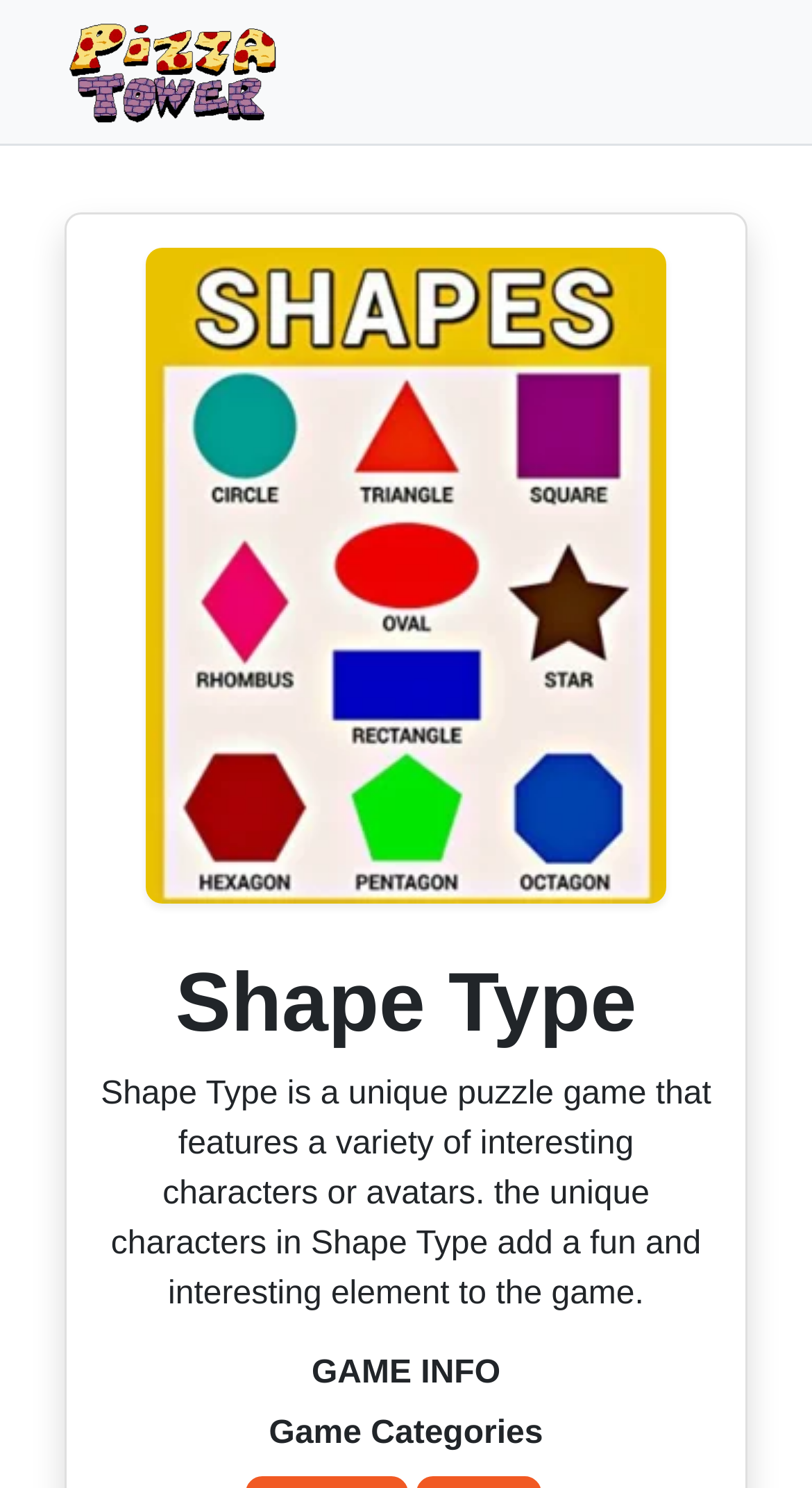Please answer the following question using a single word or phrase: 
What is the icon on the bottom right of the webpage?

Unknown